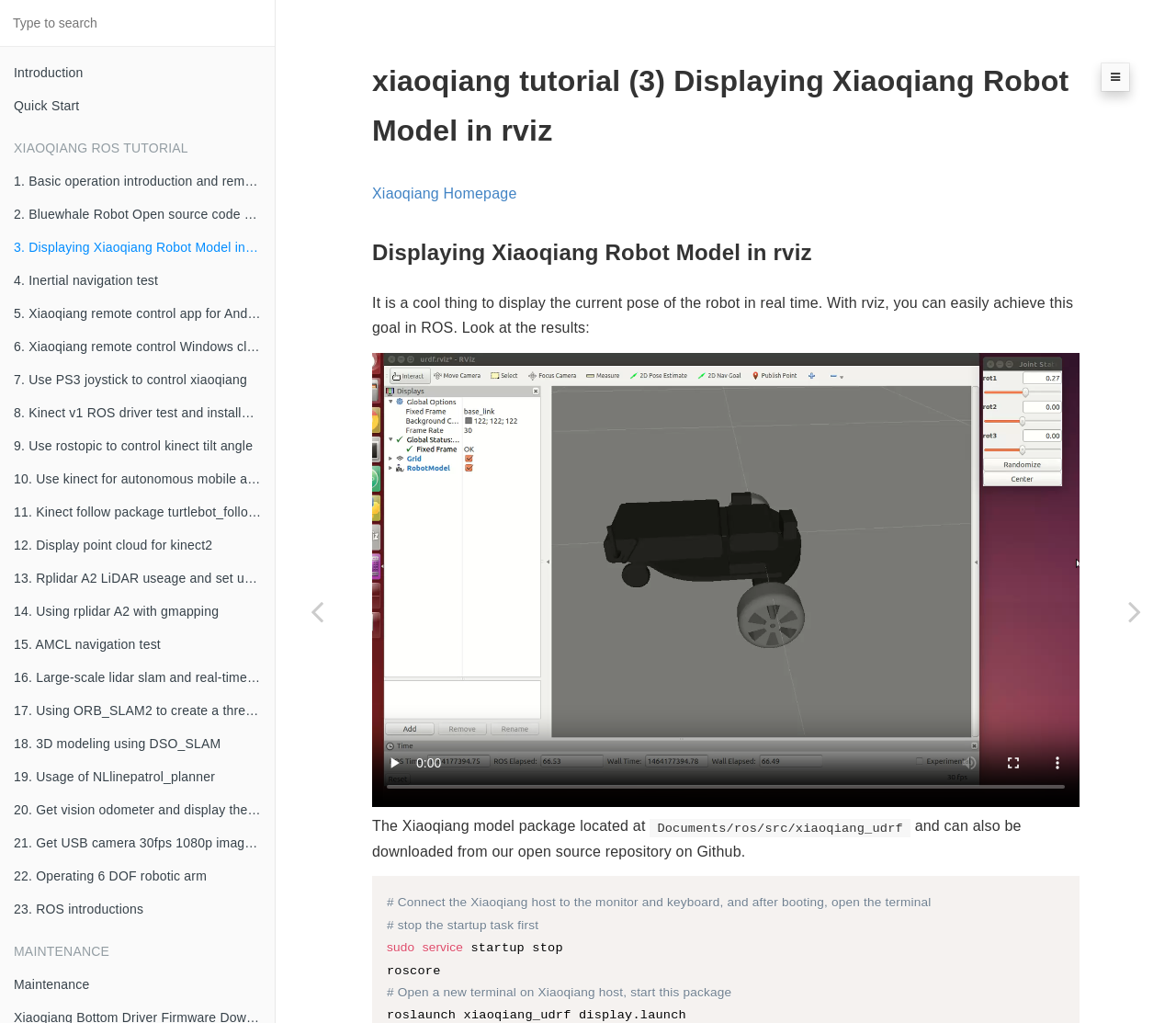Identify and provide the main heading of the webpage.

3. Displaying Xiaoqiang Robot Model in rviz